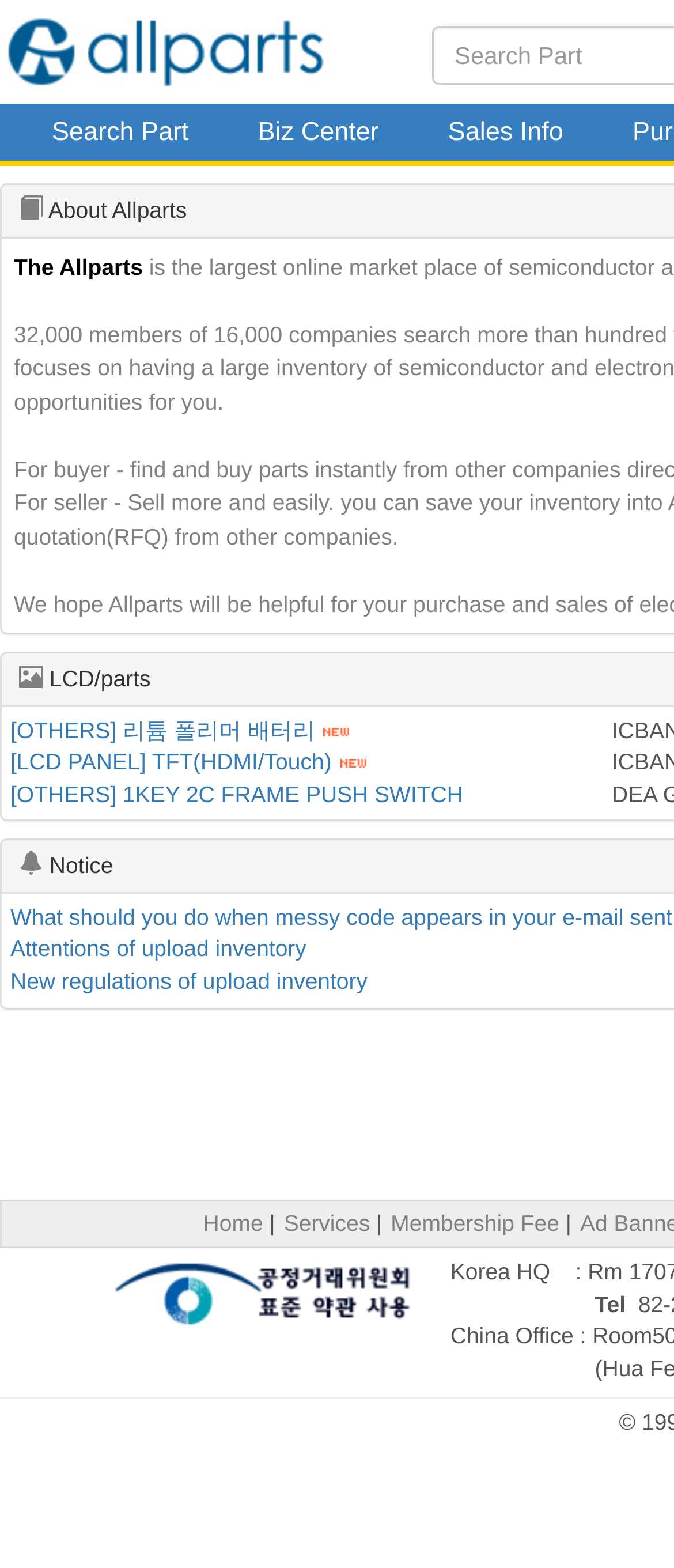Locate the bounding box coordinates of the area where you should click to accomplish the instruction: "Click the 'Search Part' button".

[0.026, 0.066, 0.331, 0.103]